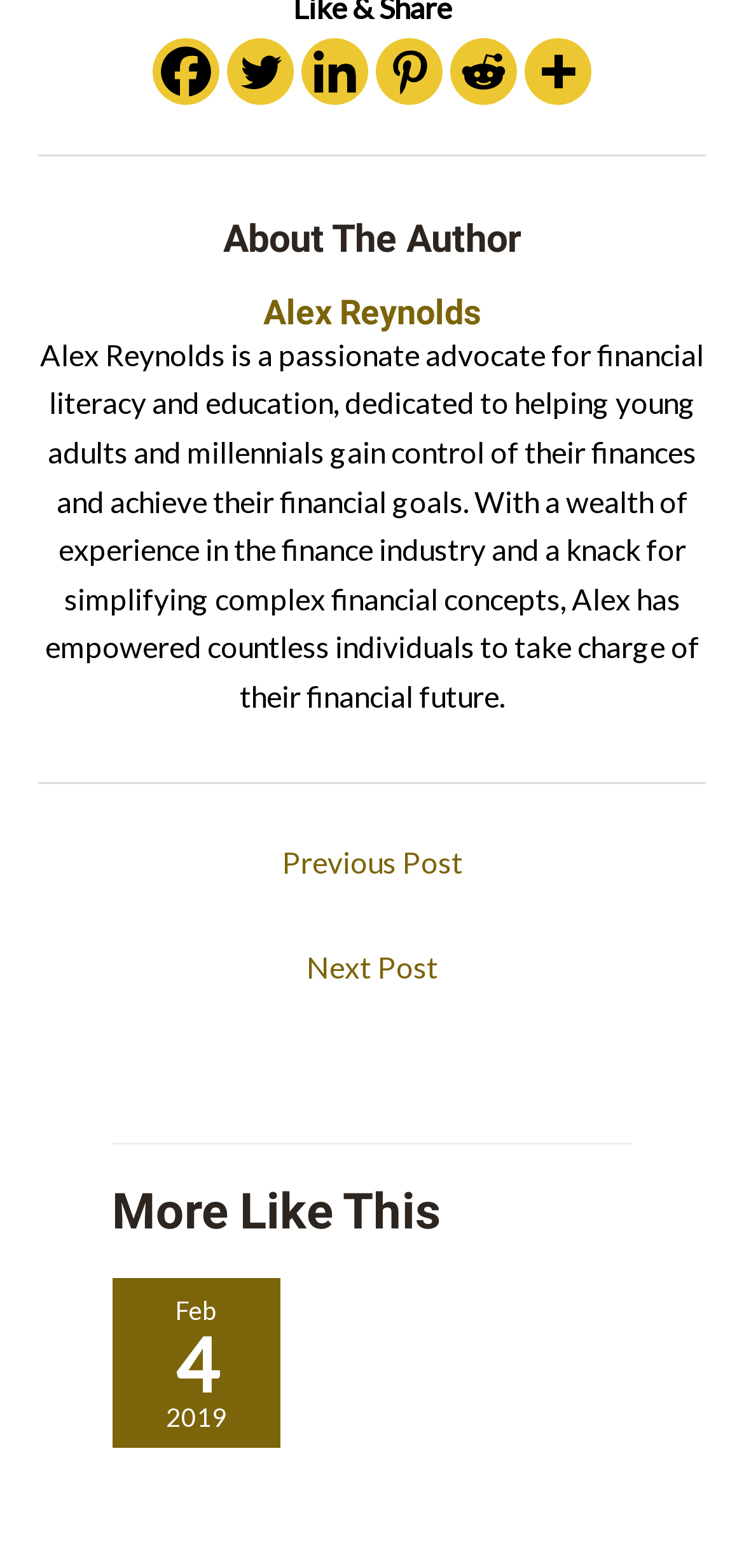What is the topic of the related post?
Based on the visual, give a brief answer using one word or a short phrase.

America Before Americans